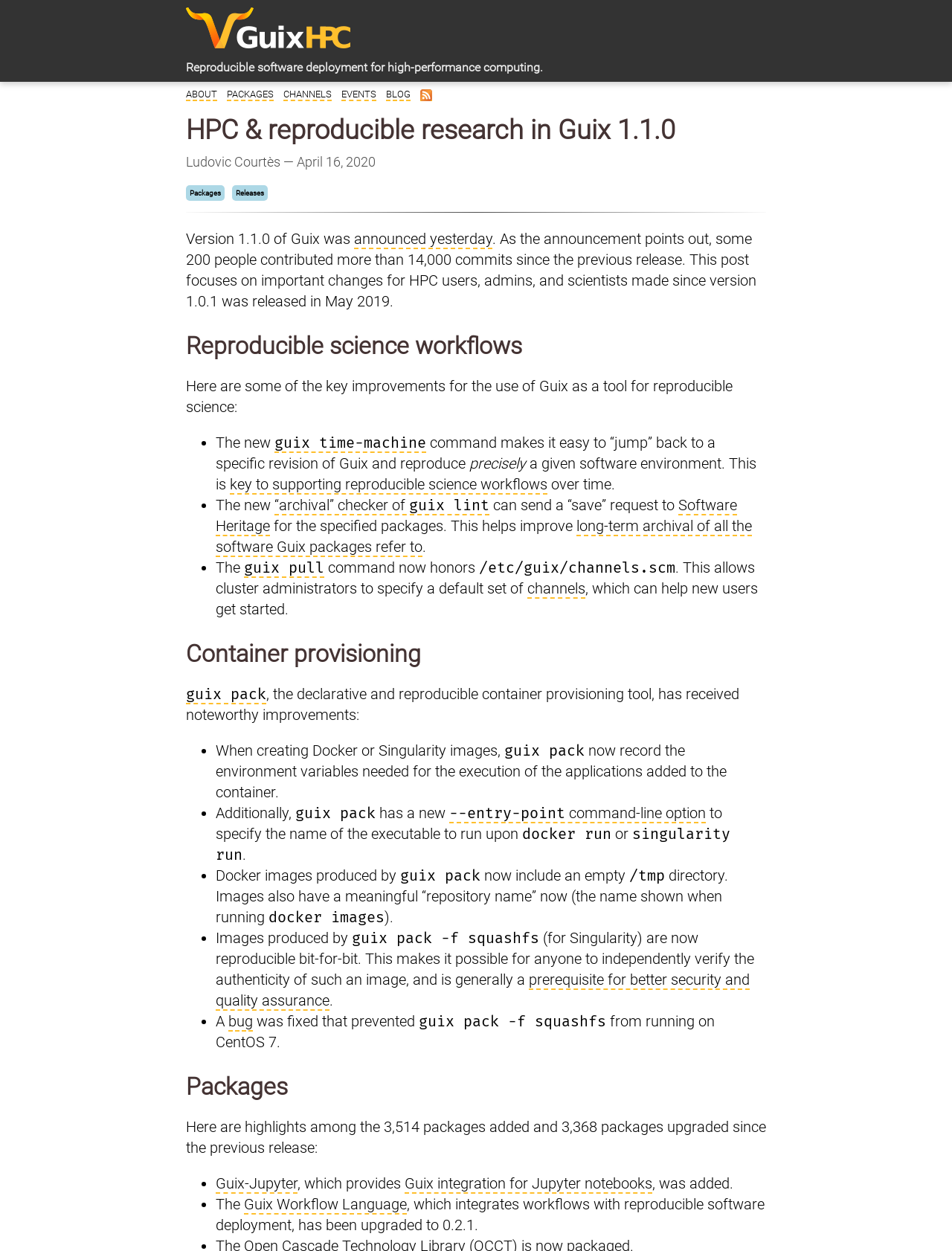Please provide the bounding box coordinates for the element that needs to be clicked to perform the instruction: "click the 'PRODUCTIVITY MASTERCLASS' button". The coordinates must consist of four float numbers between 0 and 1, formatted as [left, top, right, bottom].

None